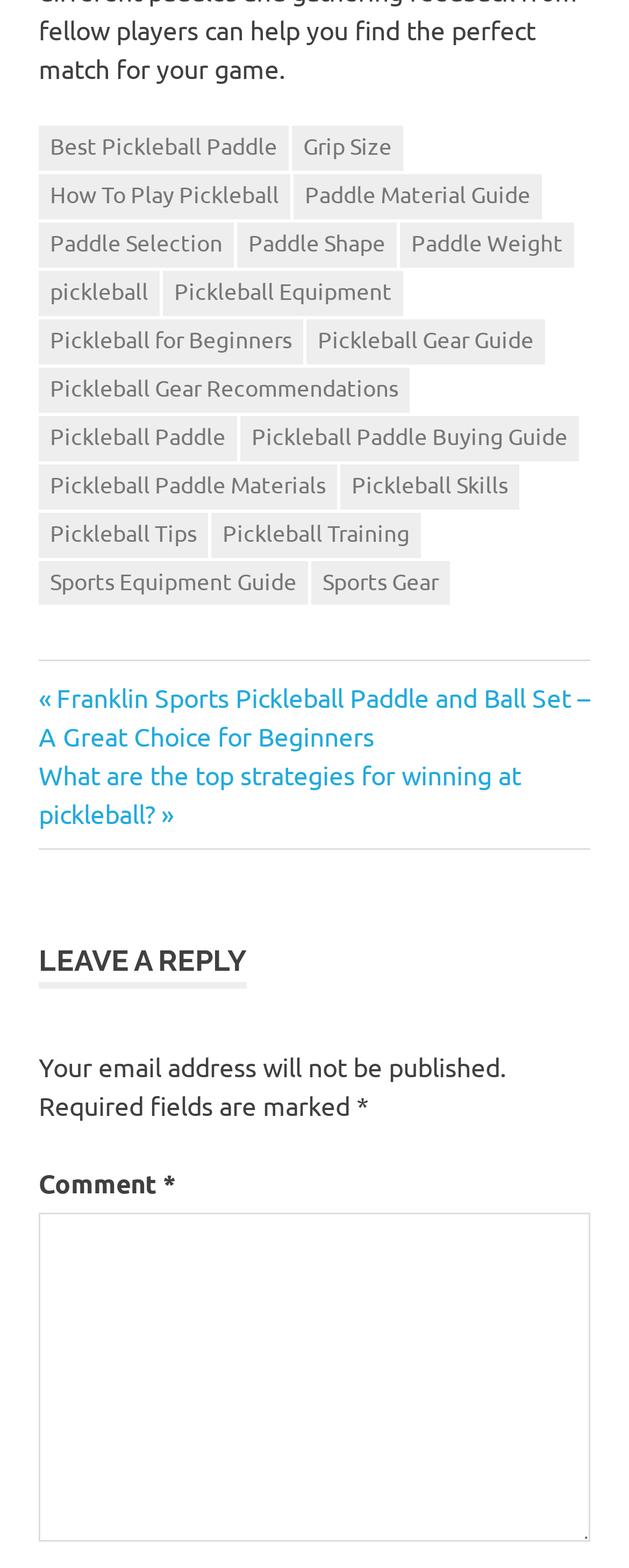What is the purpose of the section at the bottom of the webpage?
Based on the visual information, provide a detailed and comprehensive answer.

The section at the bottom of the webpage, marked by the heading 'LEAVE A REPLY', appears to be a comment section where users can leave their thoughts or feedback. The presence of a textbox labeled 'Comment *' and the text 'Your email address will not be published' suggests that users can input their comments and submit them.